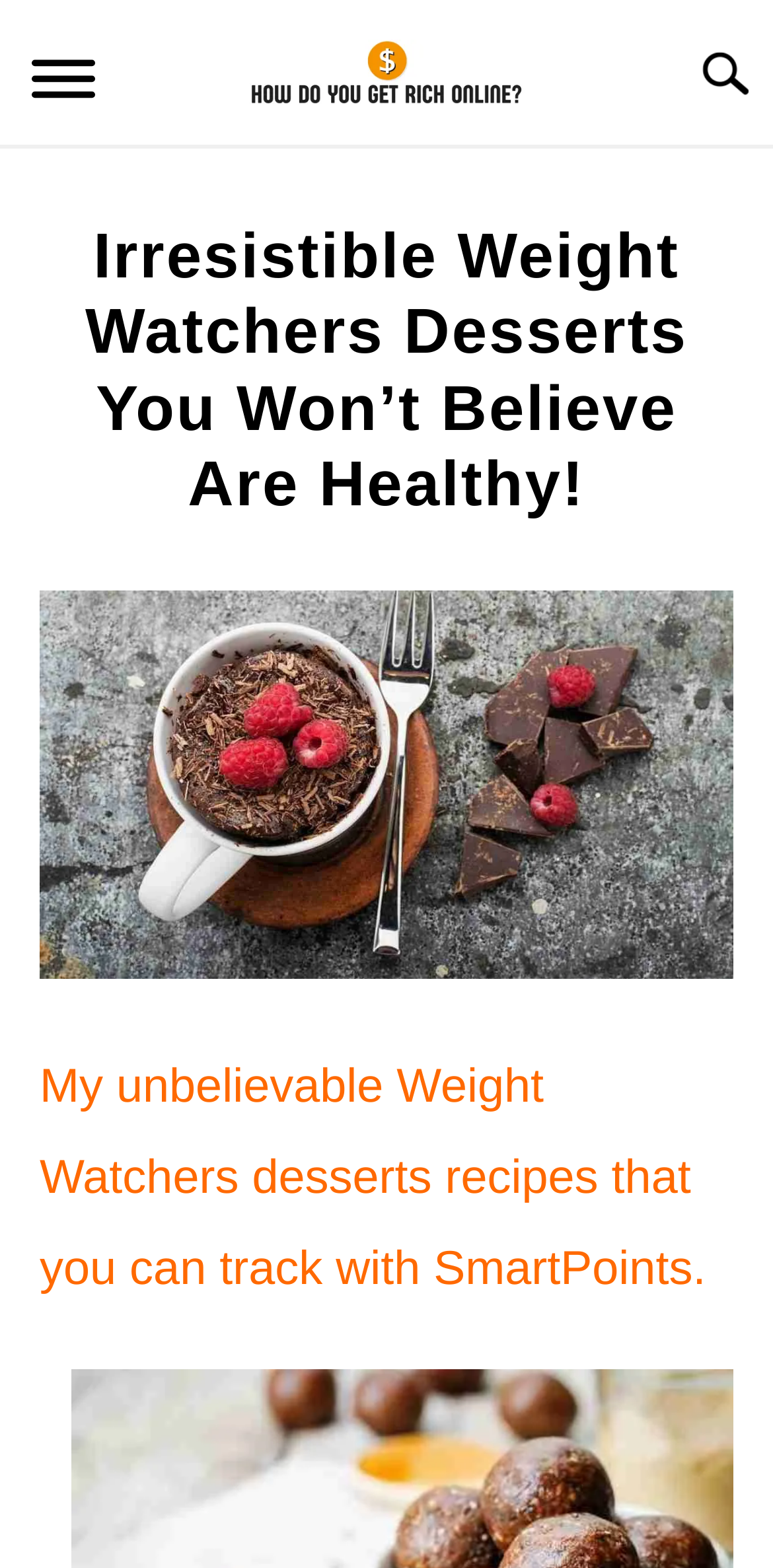Locate the bounding box coordinates of the area to click to fulfill this instruction: "Go to the home page". The bounding box should be presented as four float numbers between 0 and 1, in the order [left, top, right, bottom].

[0.29, 0.094, 0.71, 0.153]